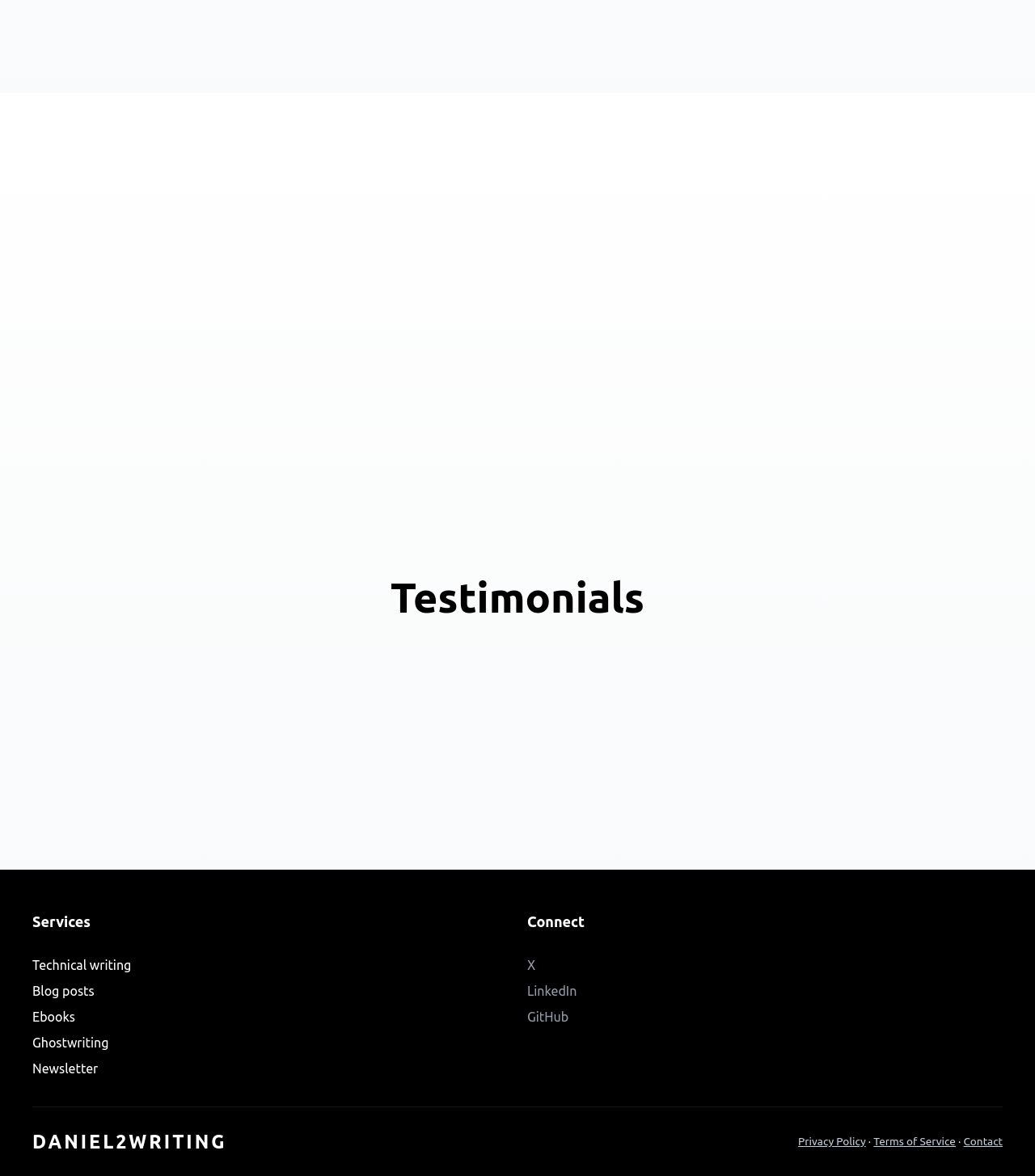What social media platforms can you connect with the website owner on?
Answer the question with a single word or phrase by looking at the picture.

X, LinkedIn, GitHub